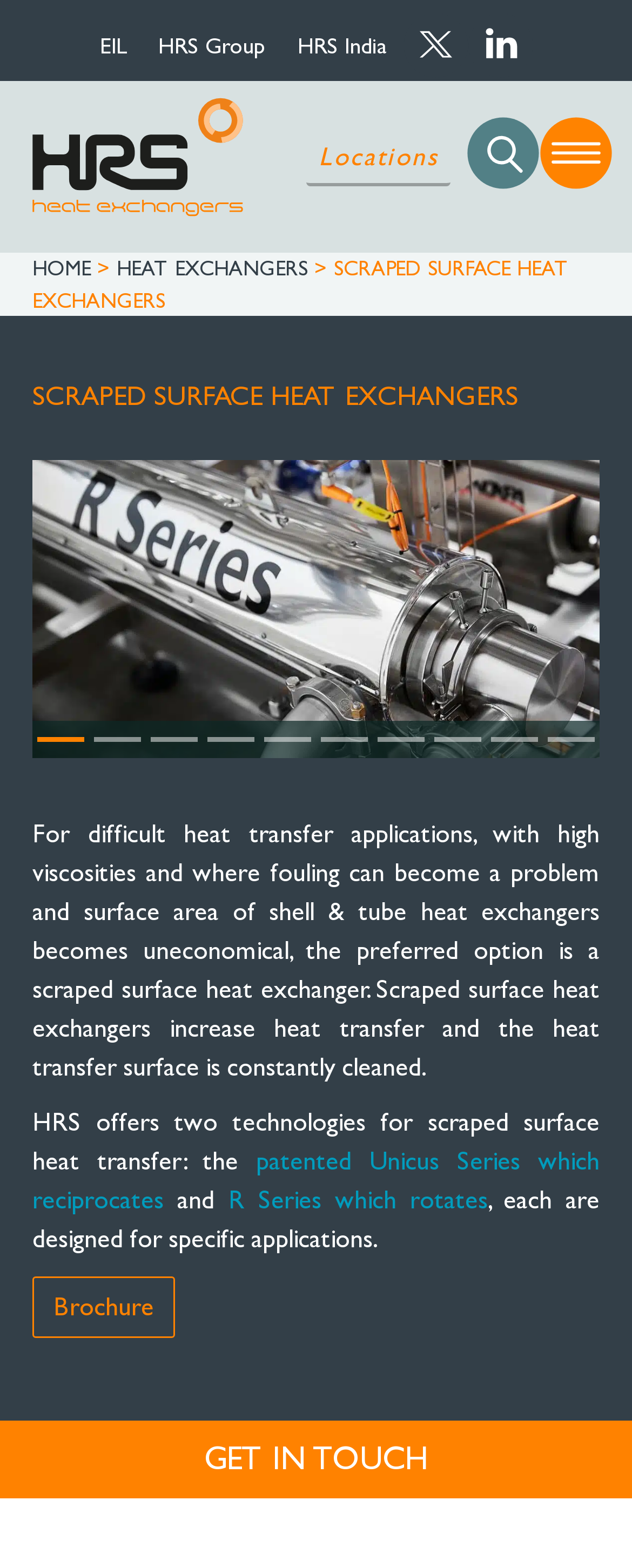Using the provided description: "Get in touch", find the bounding box coordinates of the corresponding UI element. The output should be four float numbers between 0 and 1, in the format [left, top, right, bottom].

[0.0, 0.915, 1.0, 0.946]